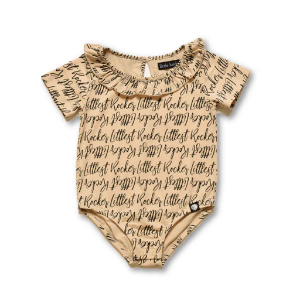Offer a comprehensive description of the image.

The image features the "Little Lords Rocker Leotard," a stylish and playful outfit designed for young children. This leotard showcases a charming beige fabric adorned with a fun, repetitive script that emphasizes the phrases "Rocker" and "Littlest," adding a whimsical touch. It is short-sleeved with a ruffled neckline, perfect for both casual wear and active play. Ideal for little ones looking to express their individuality, this leotard combines comfort and flair, making it a great choice for both playdates and festive occasions. Priced at £15.00, it embodies the perfect blend of style and creativity for children.